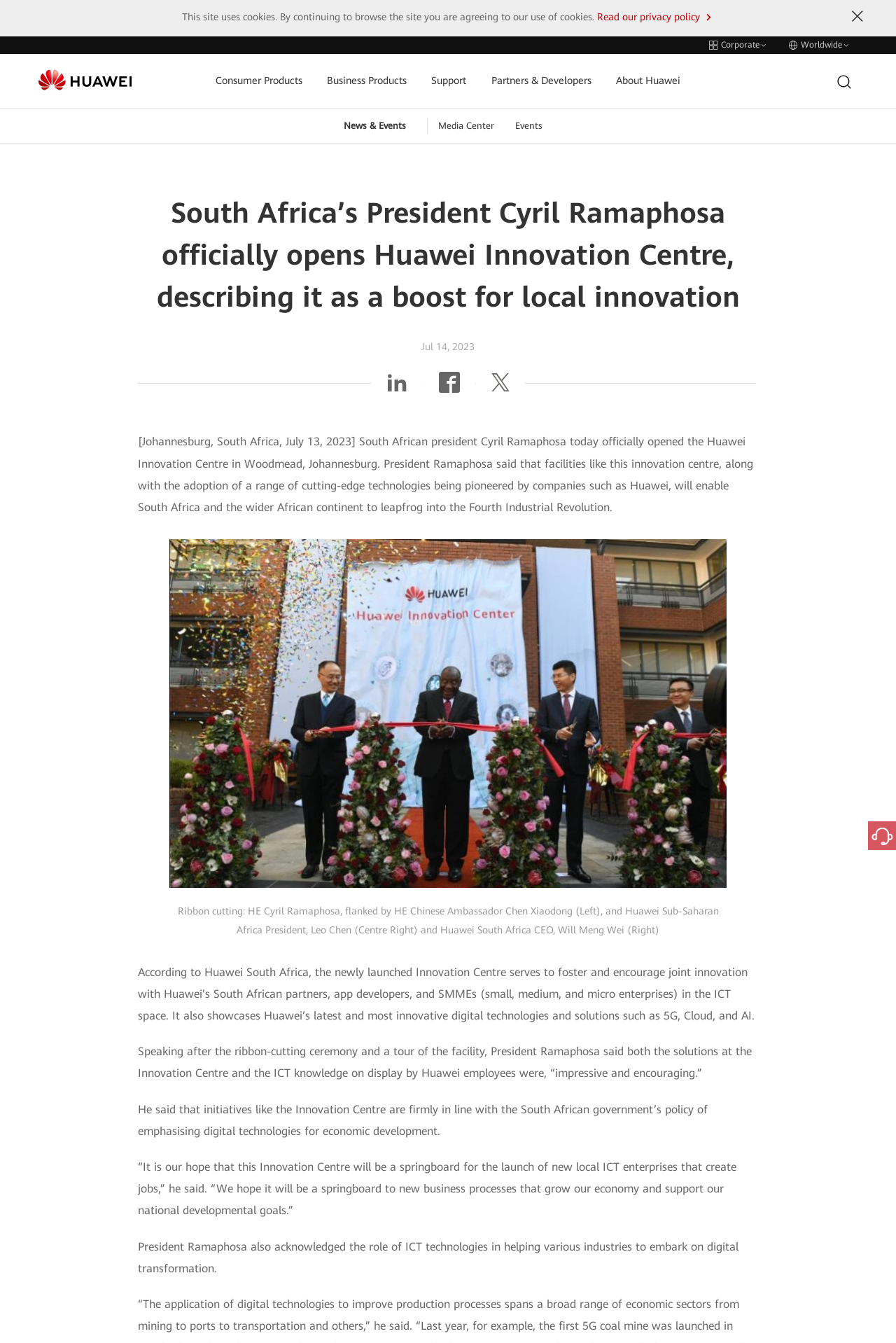Please respond in a single word or phrase: 
What is the purpose of the Huawei Innovation Centre?

Foster joint innovation